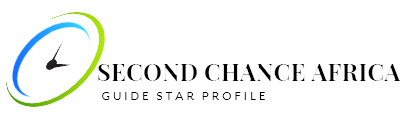What is the mission of Second Chance Africa?
Using the image as a reference, answer the question with a short word or phrase.

Empowering communities